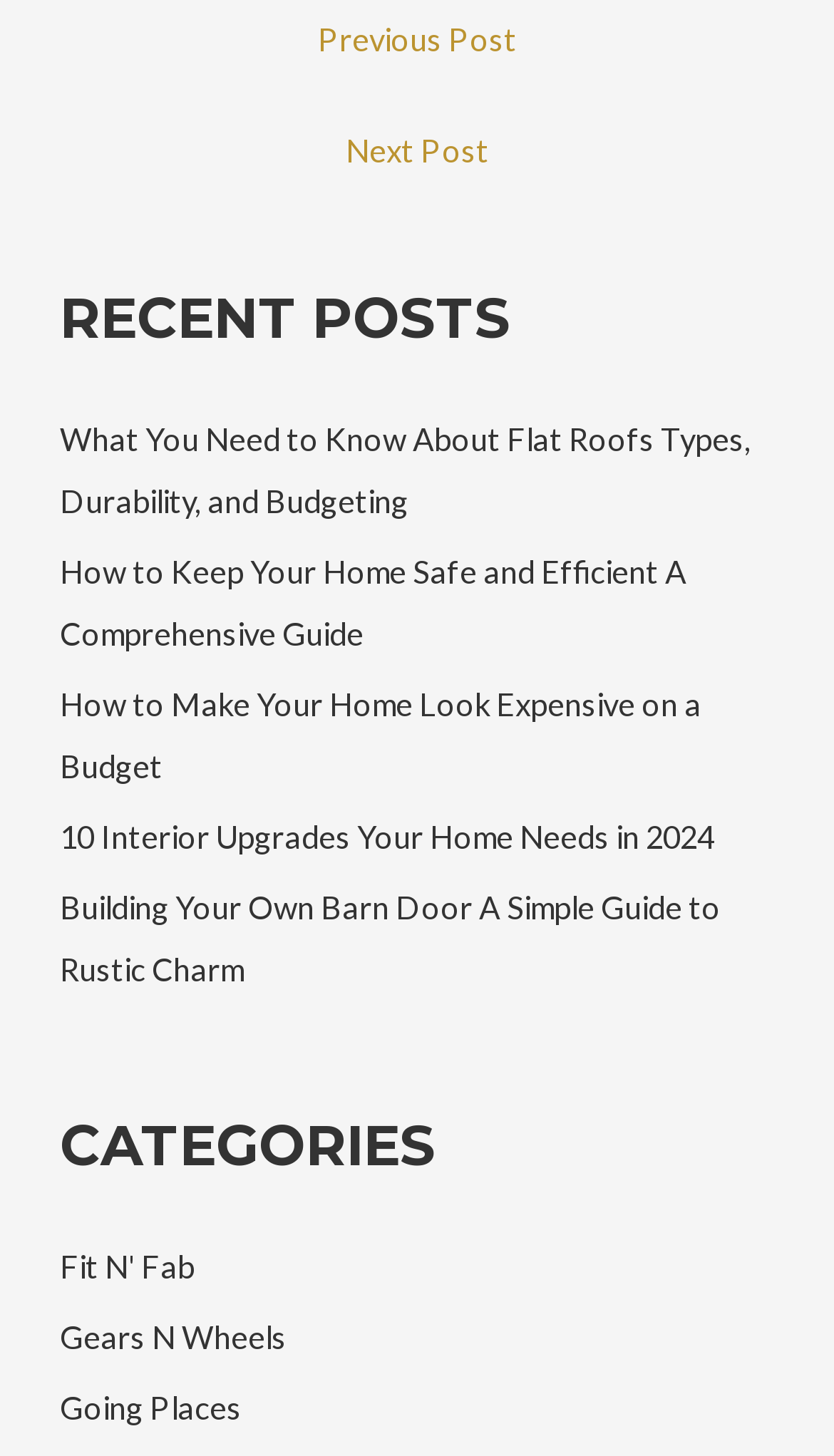Identify the bounding box coordinates of the region I need to click to complete this instruction: "explore category Fit N' Fab".

[0.071, 0.858, 0.233, 0.883]